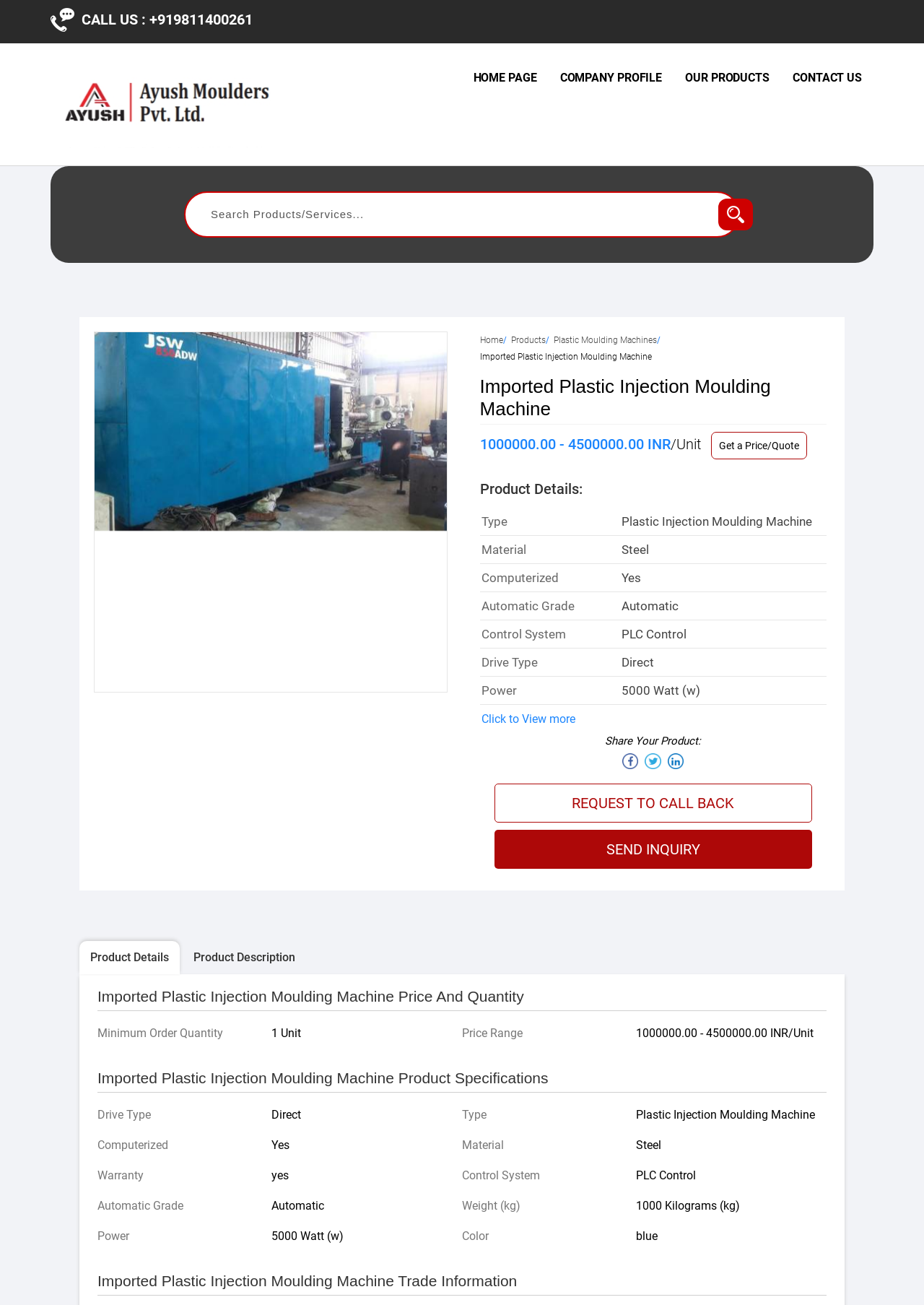Please identify the bounding box coordinates of the region to click in order to complete the given instruction: "Click the 'SEND INQUIRY' link". The coordinates should be four float numbers between 0 and 1, i.e., [left, top, right, bottom].

[0.535, 0.636, 0.879, 0.666]